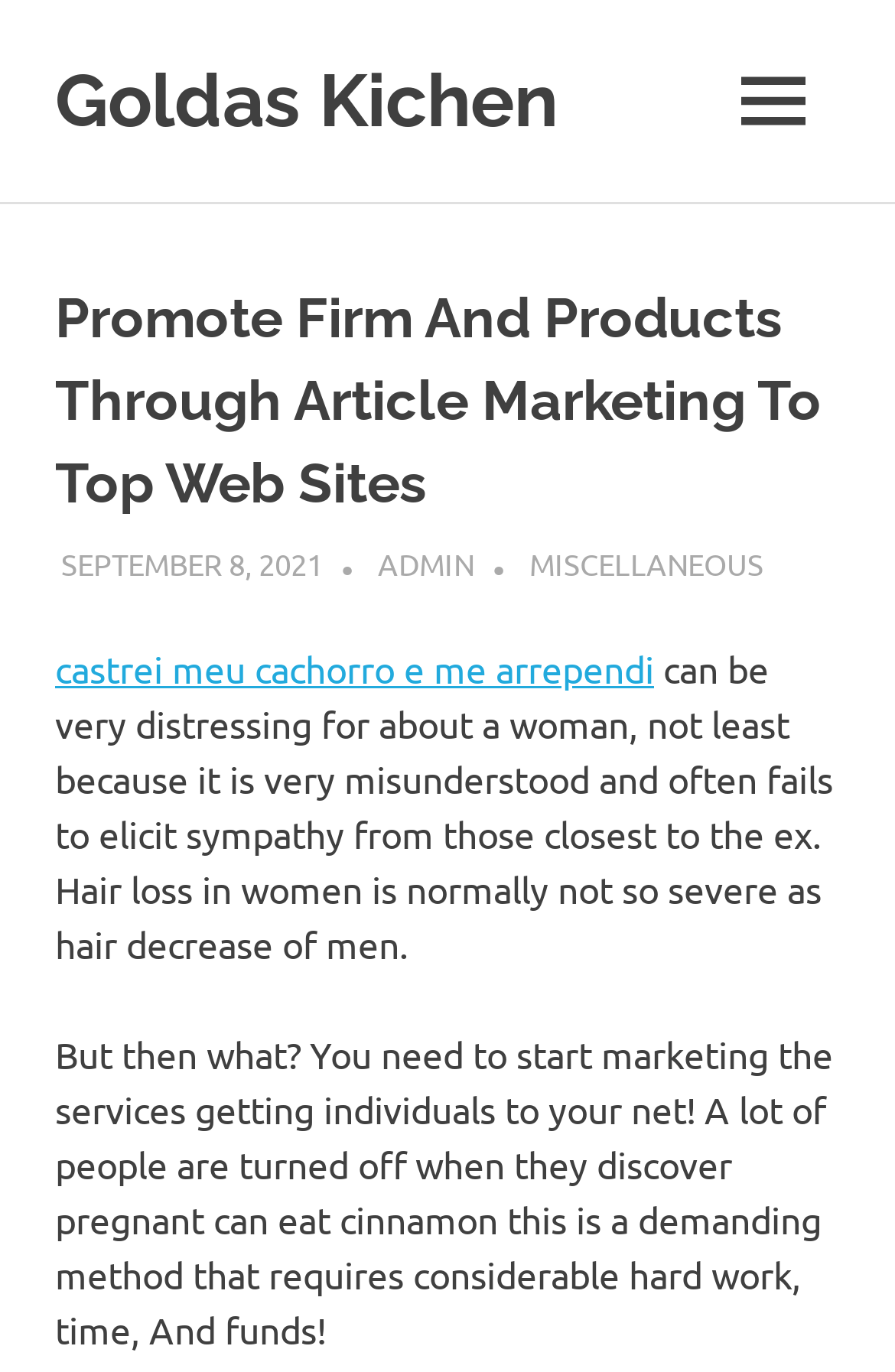How many paragraphs of text are present on the webpage?
Please look at the screenshot and answer in one word or a short phrase.

2